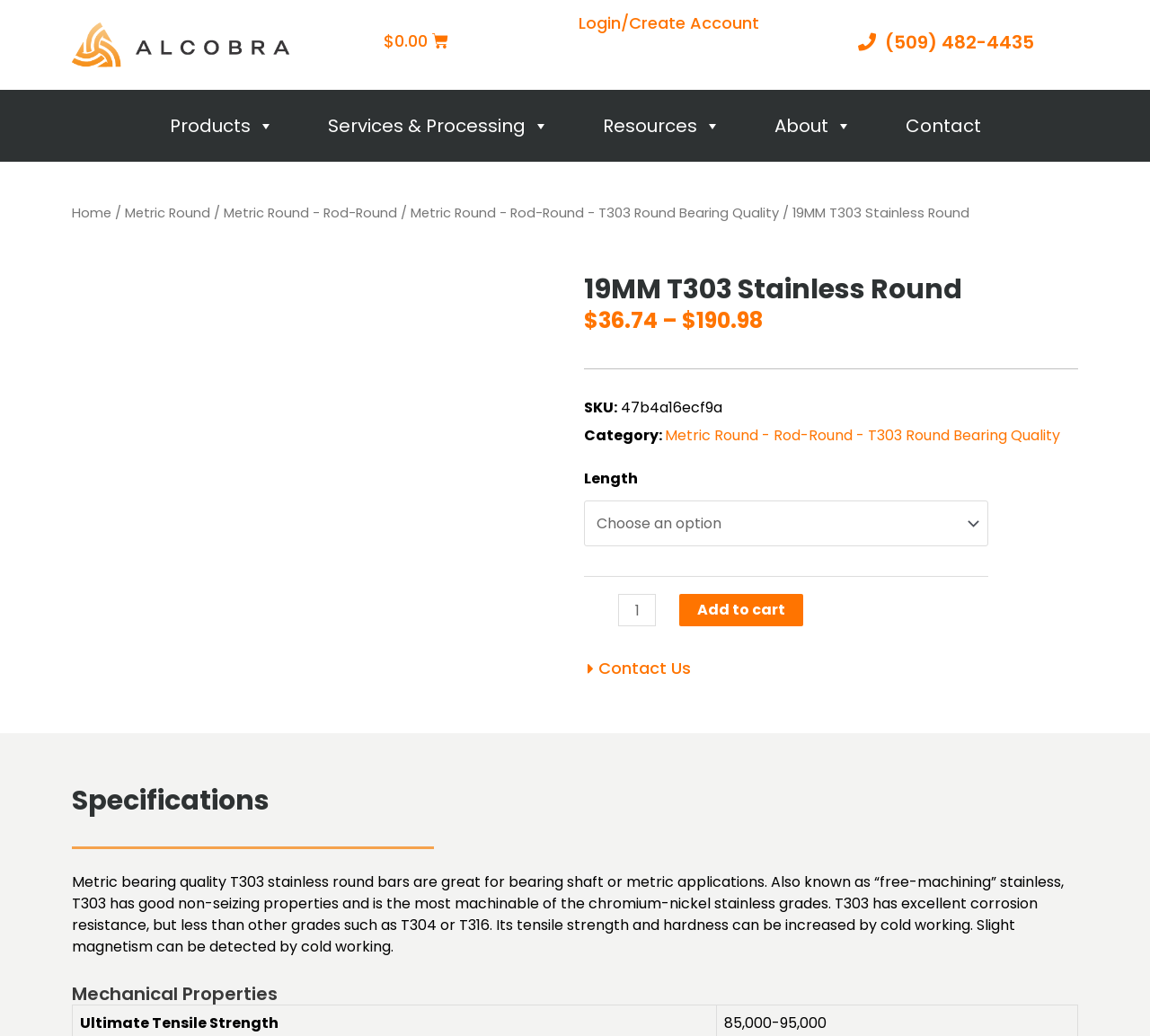What is the name of the company?
Can you provide a detailed and comprehensive answer to the question?

I found the company name by looking at the logo at the top left of the webpage, which is an image with the text 'alcobra logo'. This is the name of the company.